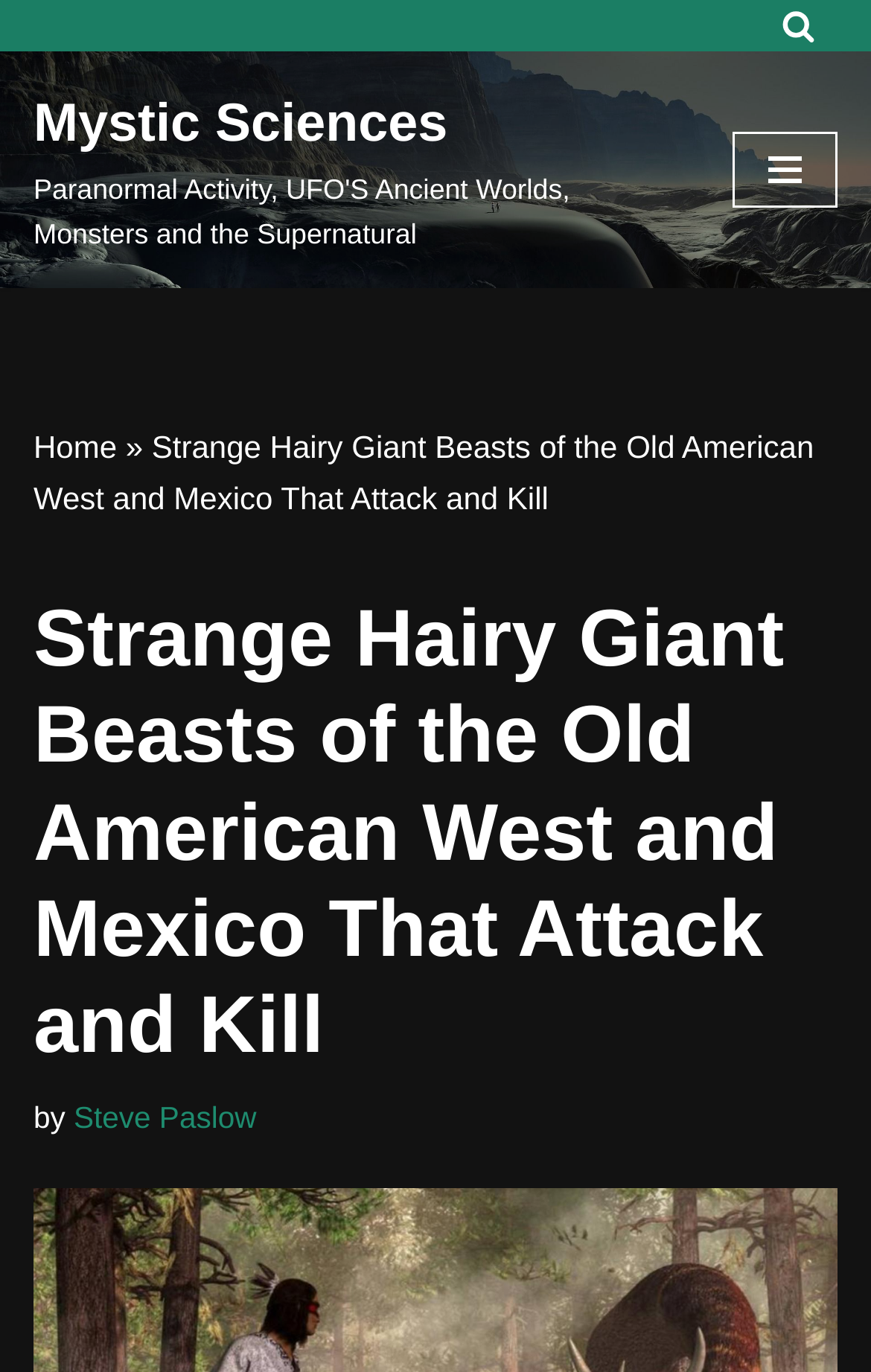Who is the author of the article?
Can you offer a detailed and complete answer to this question?

The author of the article is Steve Paslow, as indicated by the link 'Steve Paslow' following the text 'by'.